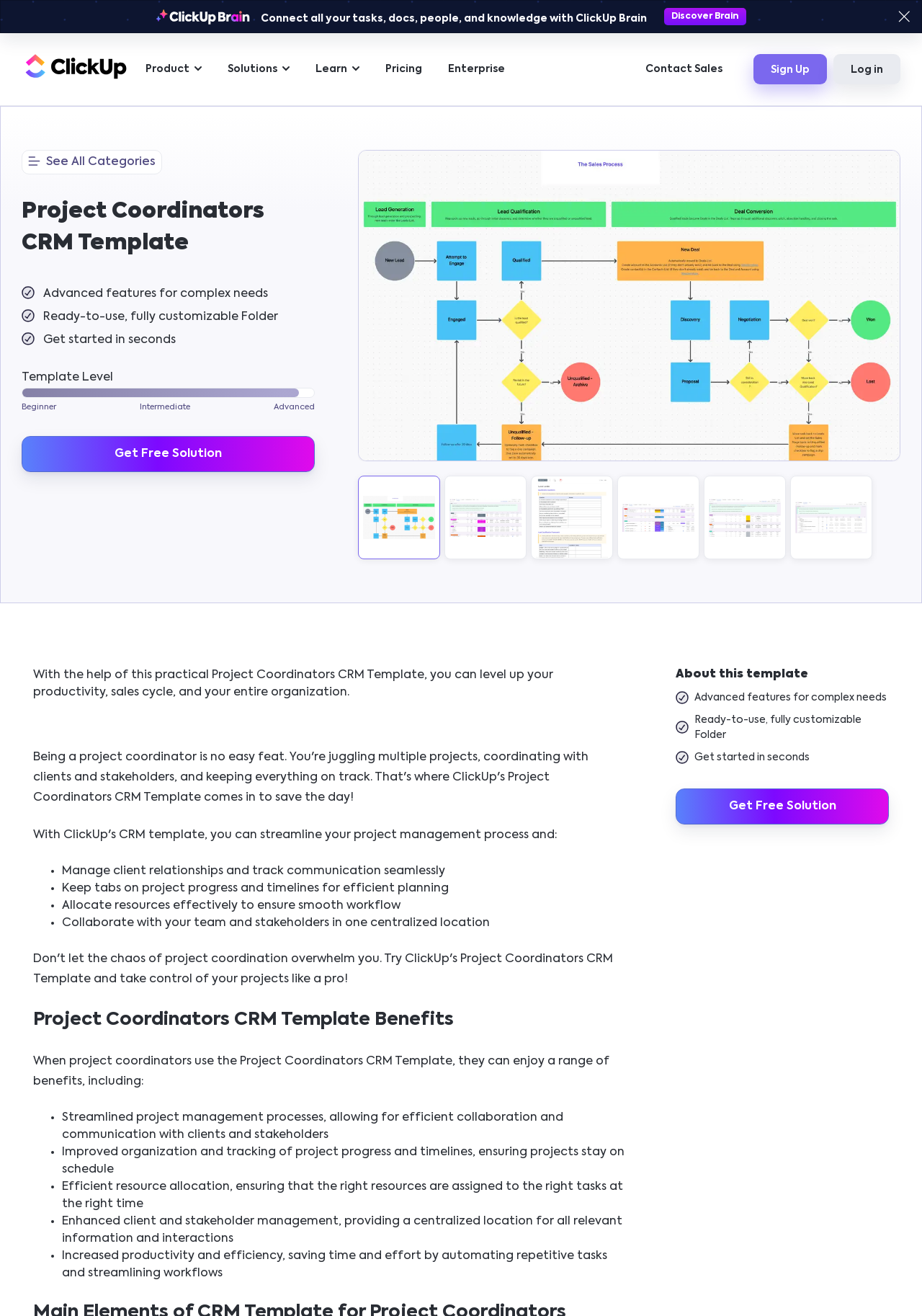Please reply with a single word or brief phrase to the question: 
How many levels of template complexity are there?

3